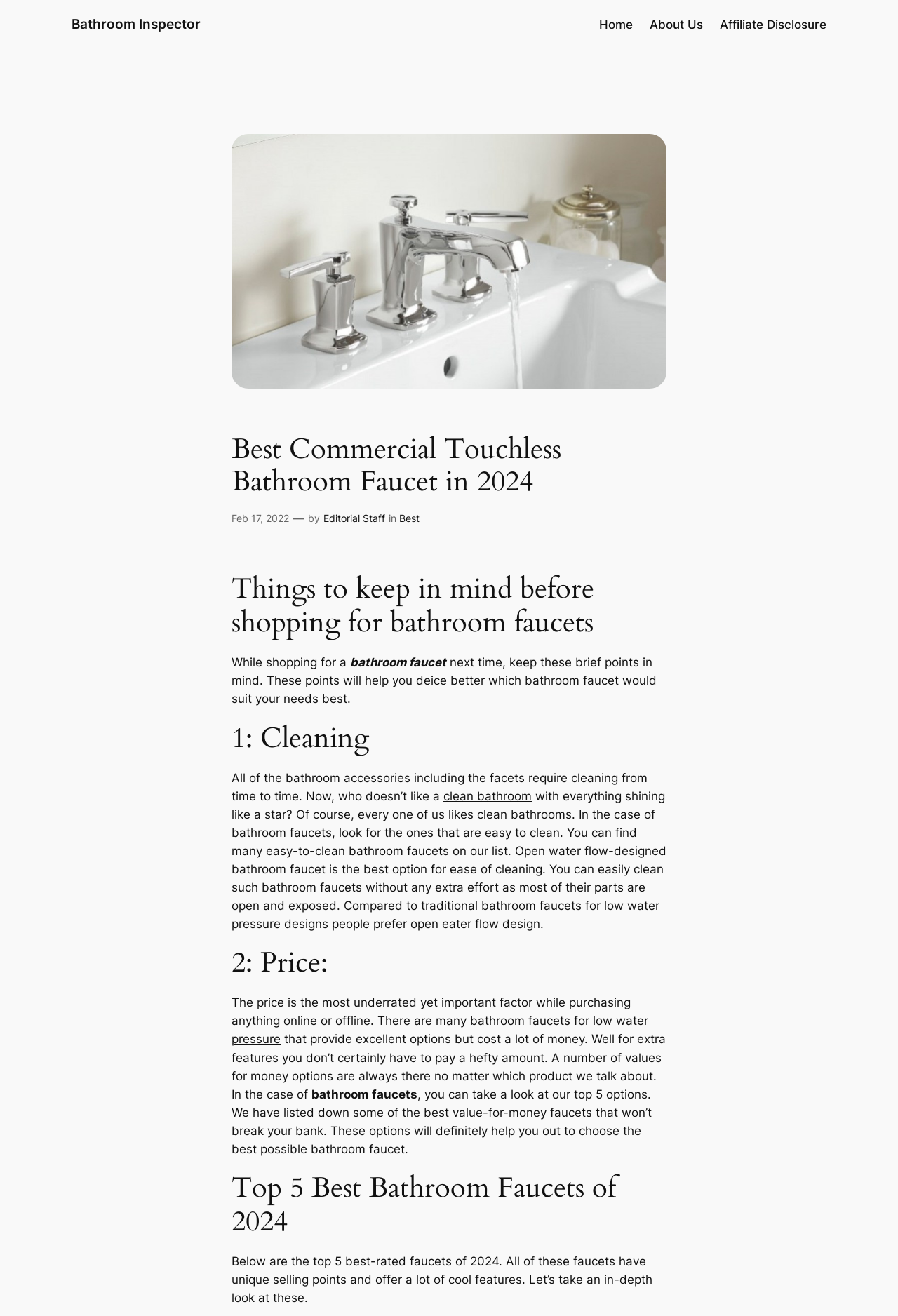Determine the bounding box coordinates of the section to be clicked to follow the instruction: "Shop online". The coordinates should be given as four float numbers between 0 and 1, formatted as [left, top, right, bottom].

None